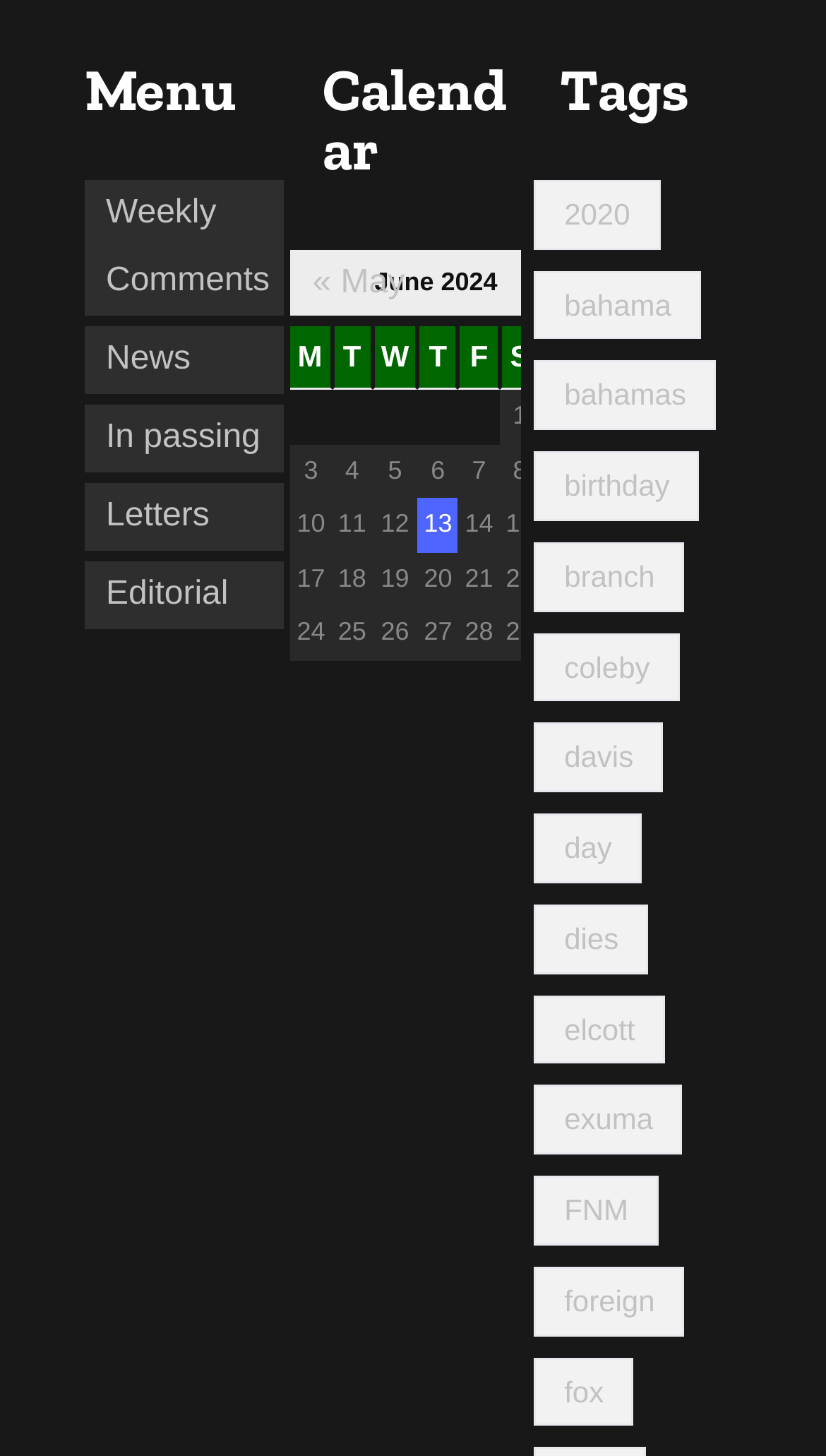What is the bounding box coordinate of the 'Previous and next months' navigation?
Please look at the screenshot and answer in one word or a short phrase.

[0.352, 0.164, 0.631, 0.225]